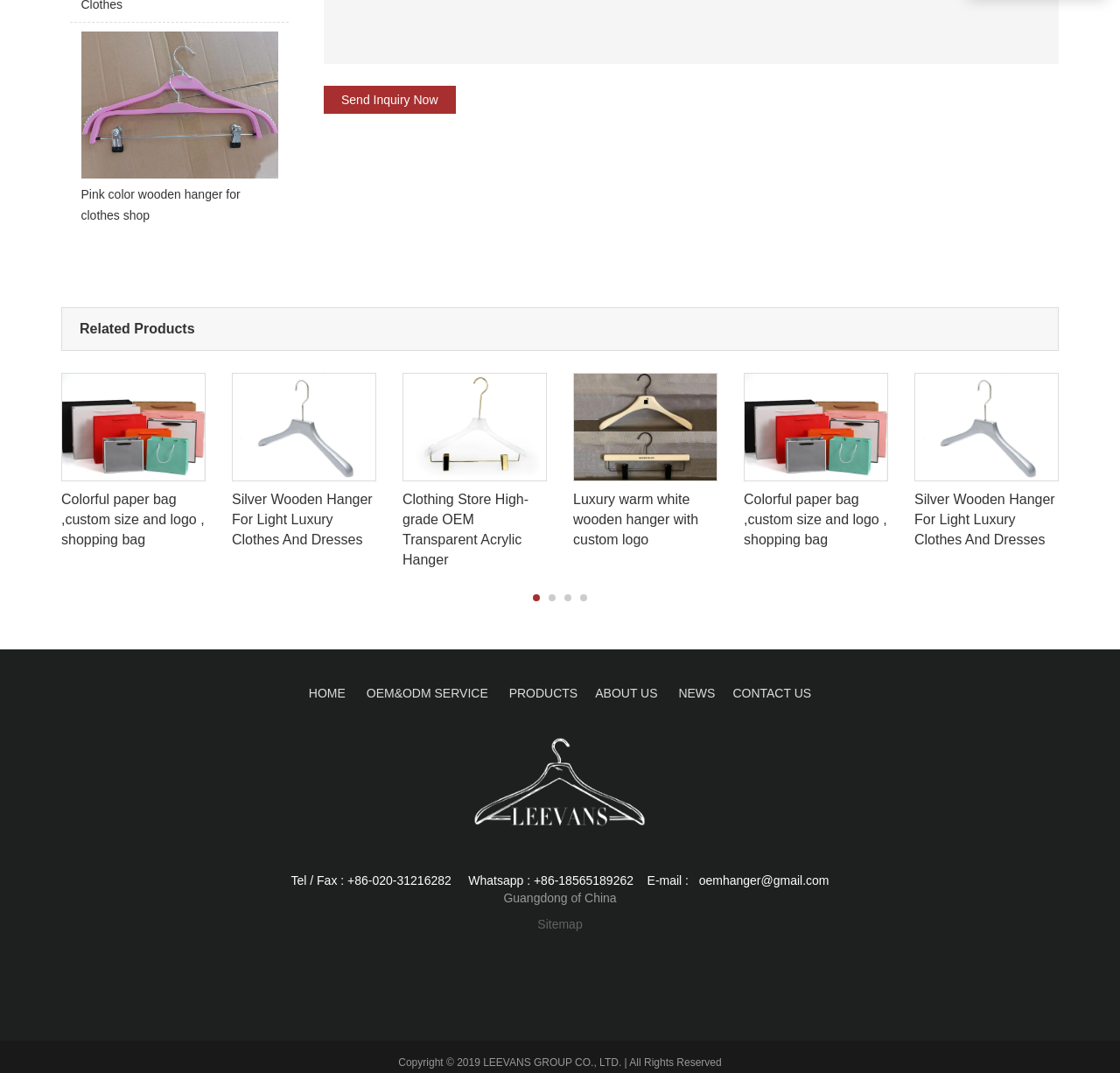Please identify the bounding box coordinates of the clickable element to fulfill the following instruction: "Check Colorful paper bag, custom size and logo, shopping bag". The coordinates should be four float numbers between 0 and 1, i.e., [left, top, right, bottom].

[0.055, 0.347, 0.184, 0.521]